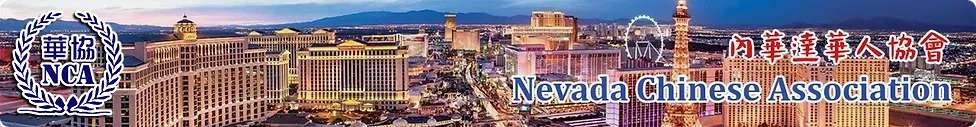Describe thoroughly the contents of the image.

The image features a stunning panoramic view of the Las Vegas skyline at dusk, prominently showcasing the iconic architecture of the city, including the Bellagio. Overlaying the skyline is a decorative emblem representing the Nevada Chinese Association (NCA), elegantly framed by olive branches, symbolizing peace and accomplishment. The text beside the emblem reads "Nevada Chinese Association" in both English and Chinese, highlighting the organization's cultural significance. This visual serves as a vibrant tribute to the NCA and its role in promoting Chinese heritage and community within the vibrant atmosphere of Las Vegas, particularly in relation to events like the 2022 Chinese Spring Festival Gala.